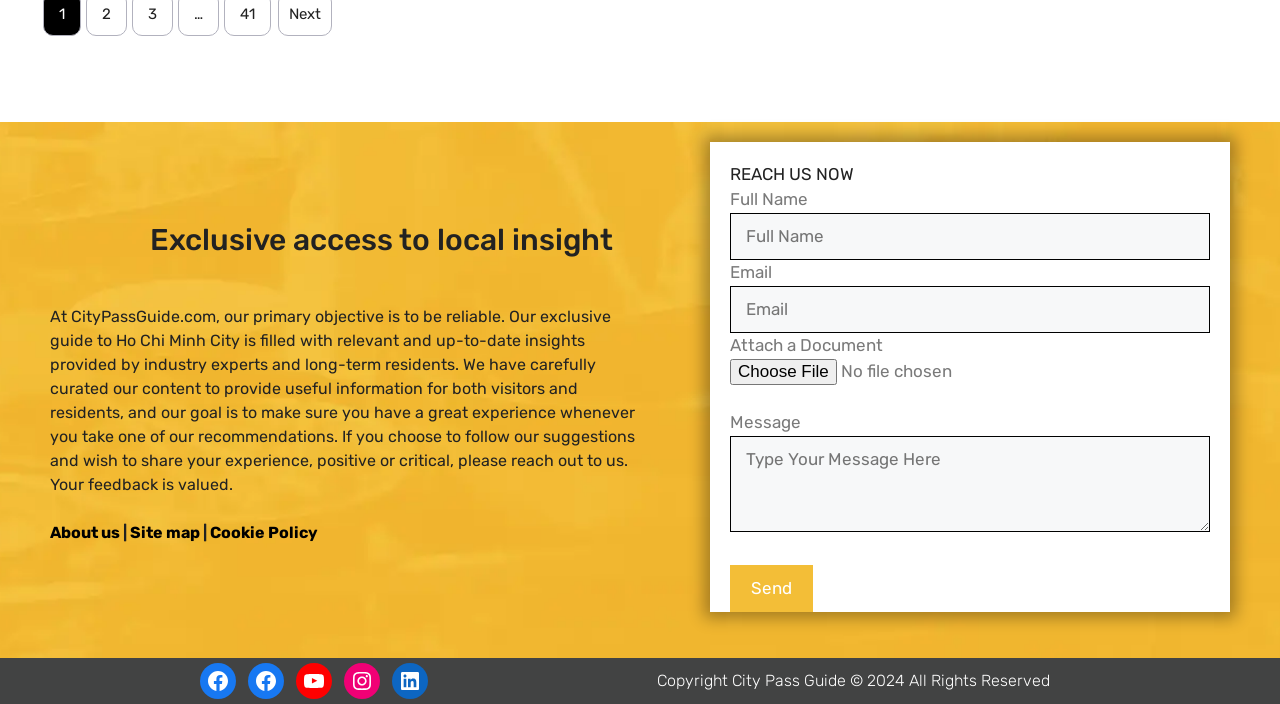Identify the bounding box for the UI element specified in this description: "IDEVASW". The coordinates must be four float numbers between 0 and 1, formatted as [left, top, right, bottom].

None